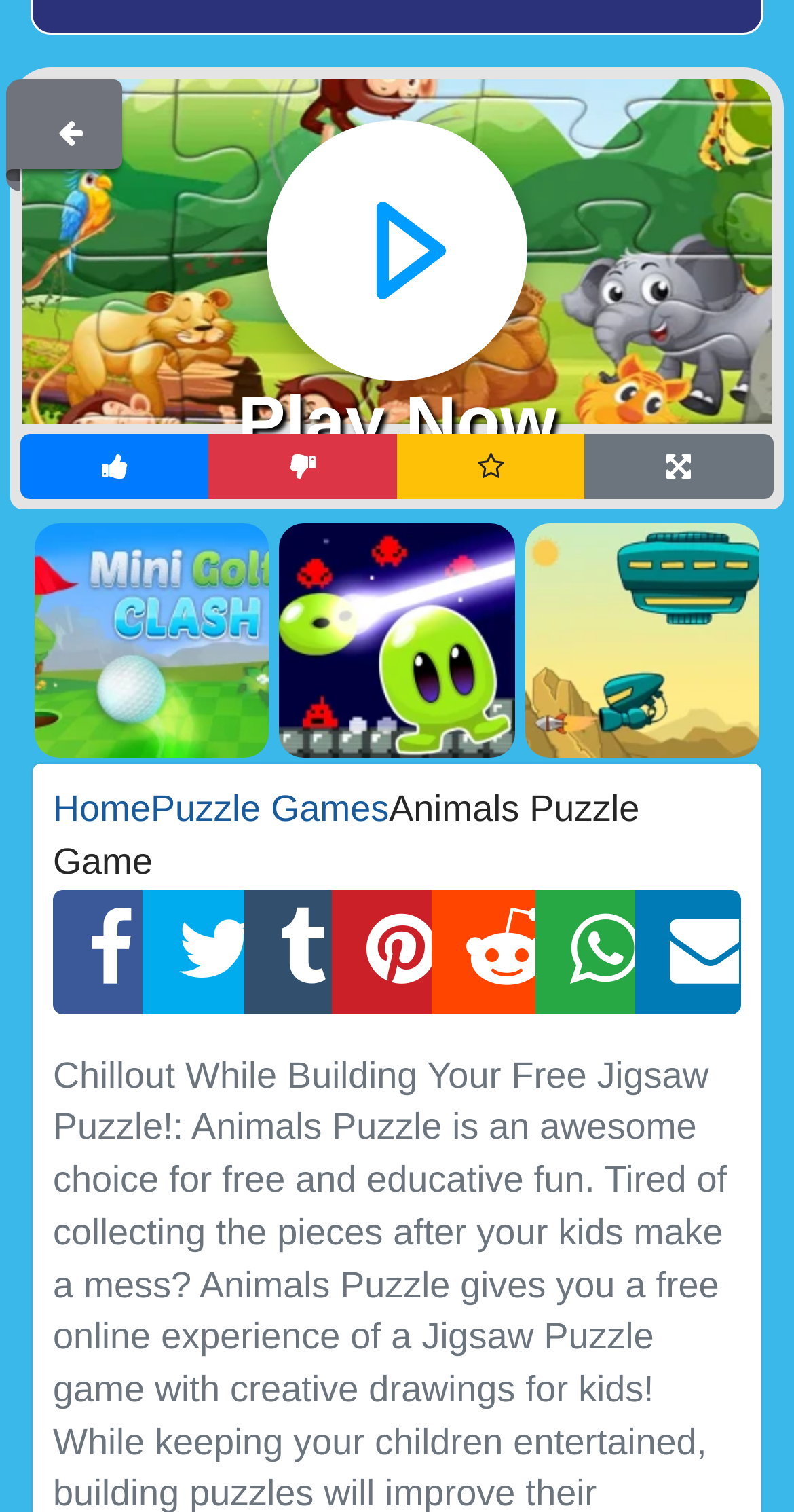Find the bounding box coordinates corresponding to the UI element with the description: "Mini Golf Clash". The coordinates should be formatted as [left, top, right, bottom], with values as floats between 0 and 1.

[0.038, 0.344, 0.344, 0.504]